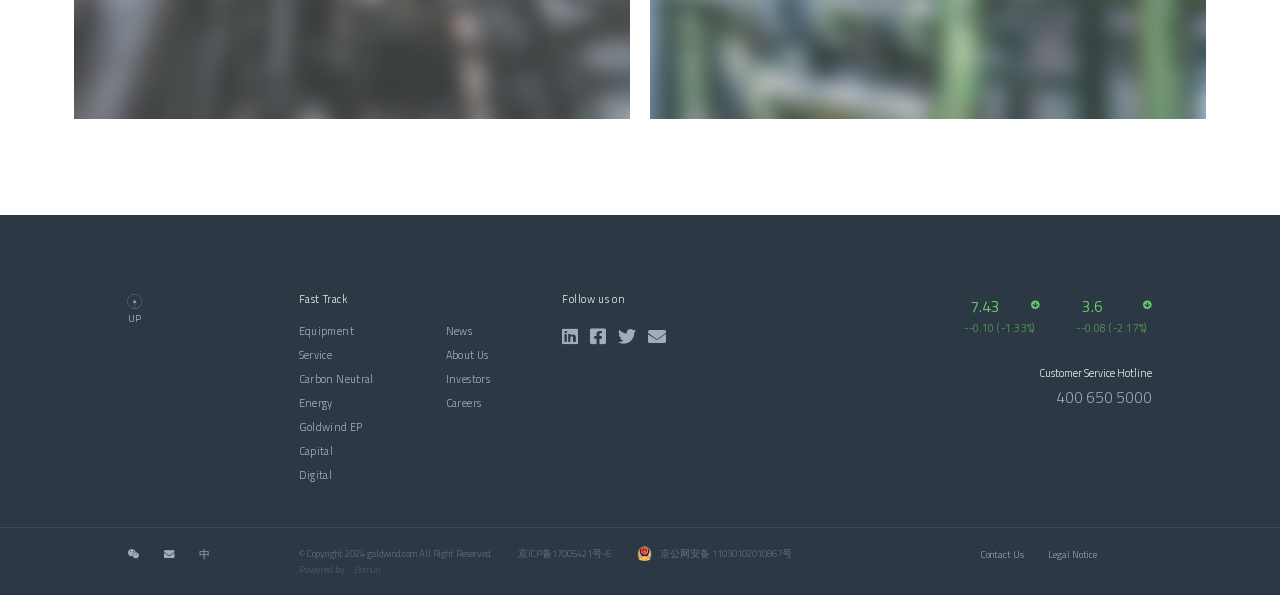What is the company name?
Using the image as a reference, answer the question with a short word or phrase.

Goldwind